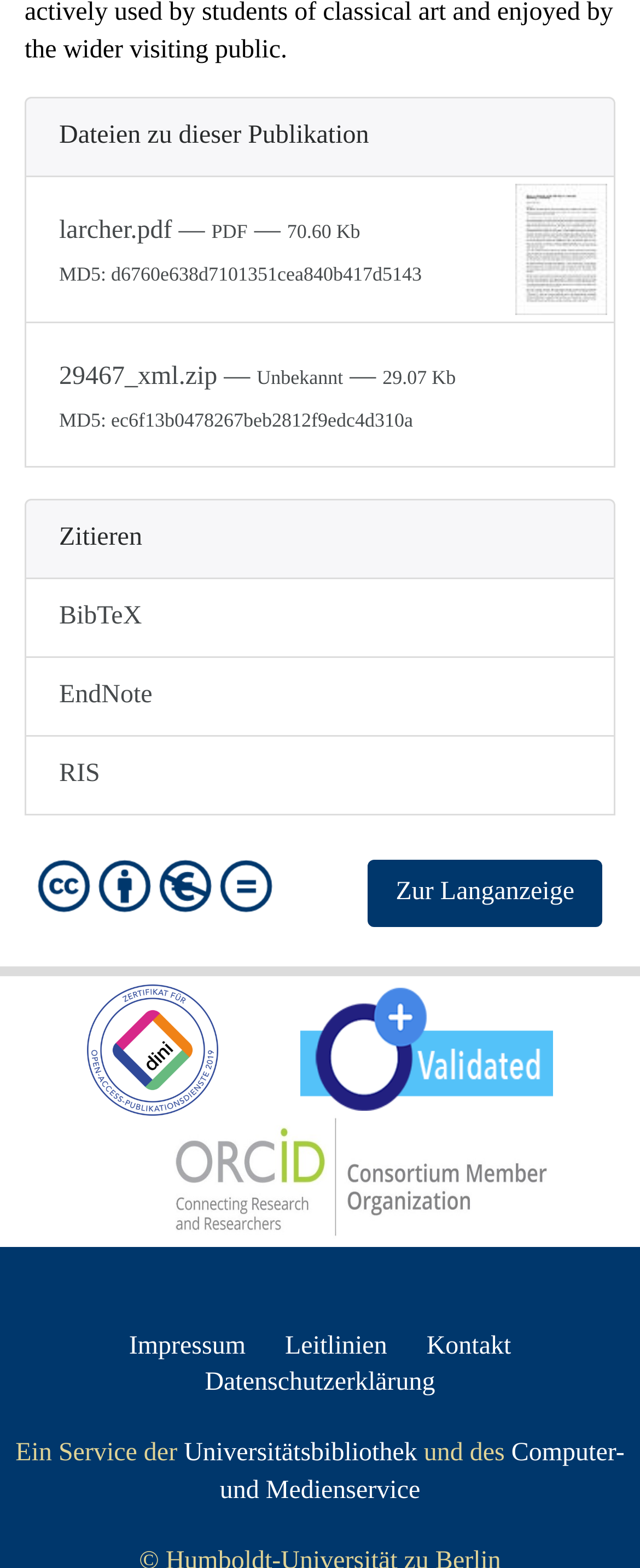Locate the bounding box coordinates of the segment that needs to be clicked to meet this instruction: "cite the publication in BibTeX format".

[0.041, 0.37, 0.959, 0.419]